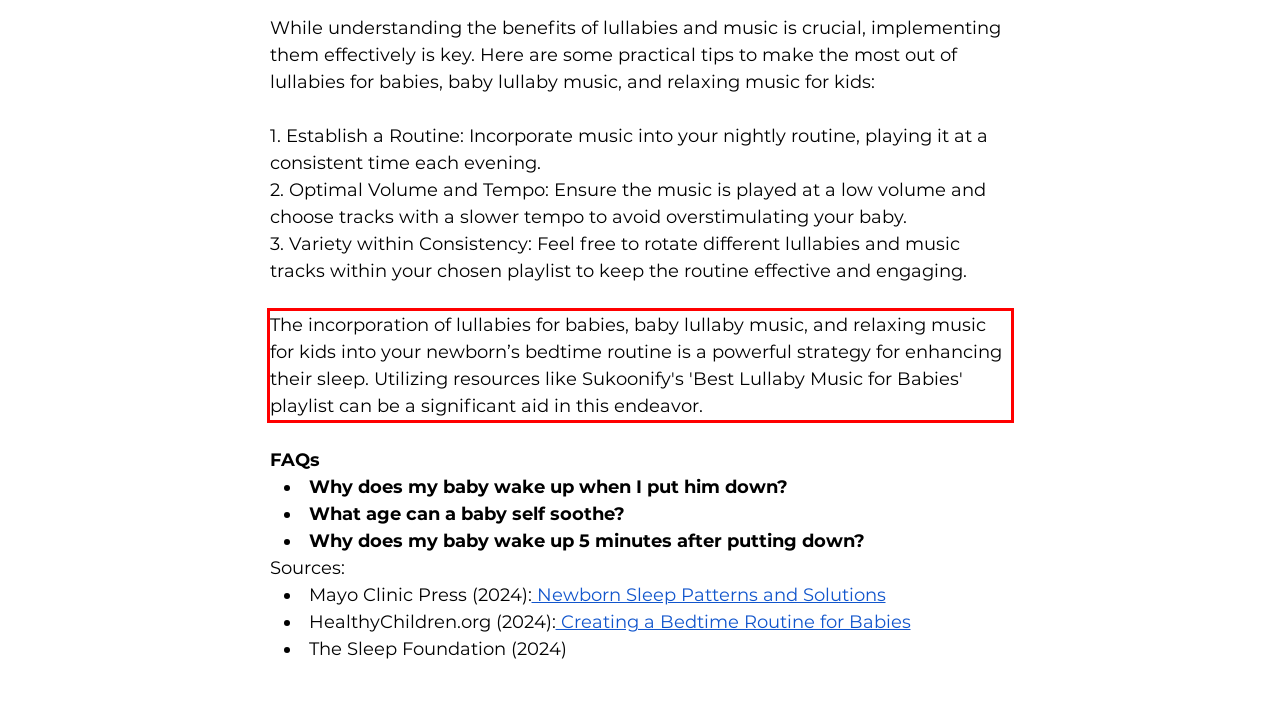Observe the screenshot of the webpage that includes a red rectangle bounding box. Conduct OCR on the content inside this red bounding box and generate the text.

The incorporation of lullabies for babies, baby lullaby music, and relaxing music for kids into your newborn’s bedtime routine is a powerful strategy for enhancing their sleep. Utilizing resources like Sukoonify's 'Best Lullaby Music for Babies' playlist can be a significant aid in this endeavor.